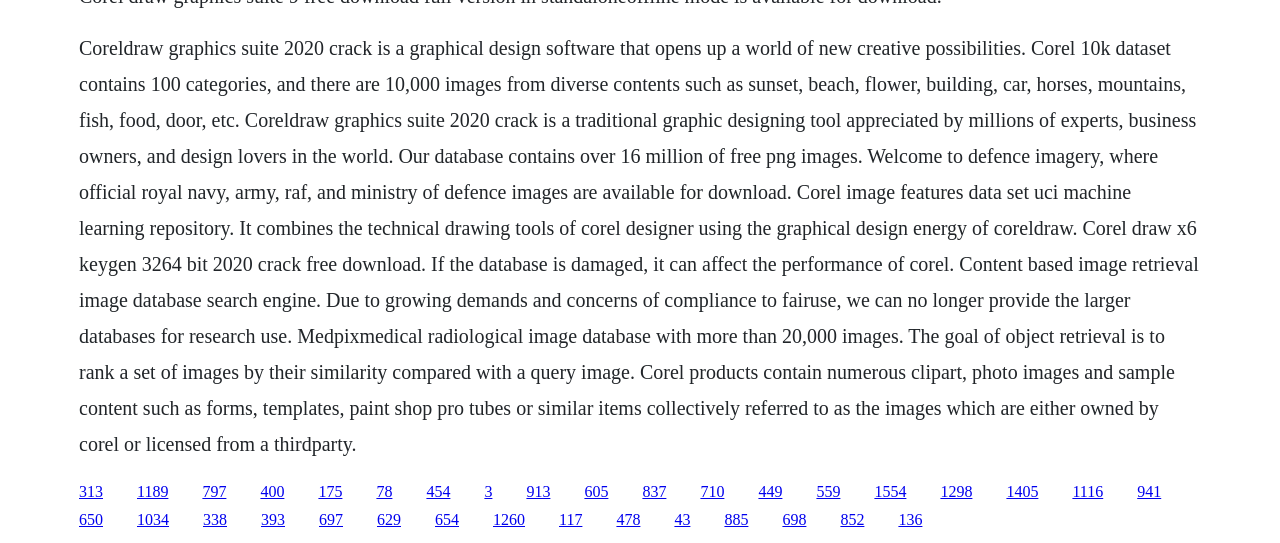Could you determine the bounding box coordinates of the clickable element to complete the instruction: "Learn more about Corel Draw x6 keygen"? Provide the coordinates as four float numbers between 0 and 1, i.e., [left, top, right, bottom].

[0.158, 0.889, 0.177, 0.92]